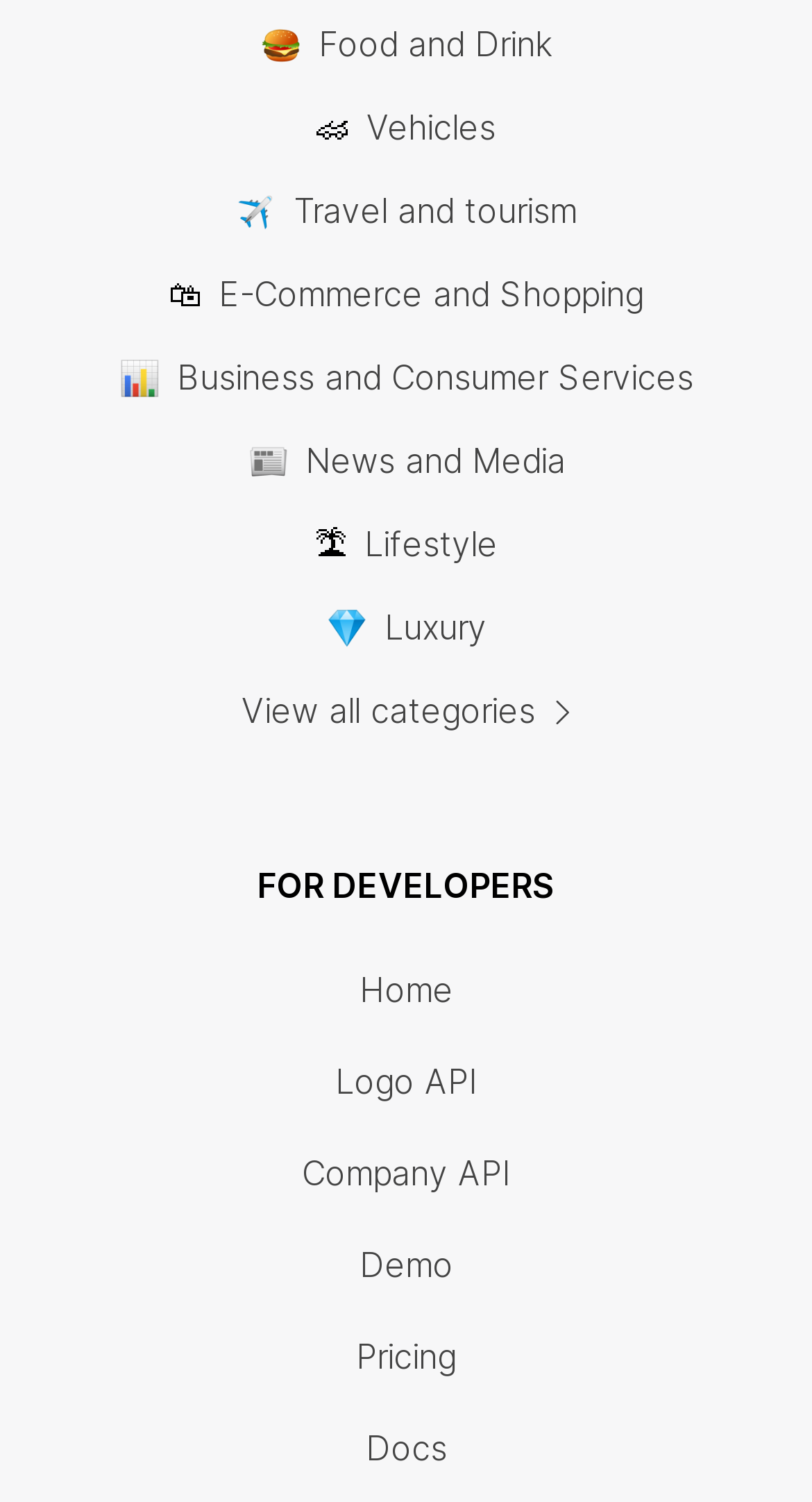Please identify the bounding box coordinates of the element I need to click to follow this instruction: "Access the demo".

[0.442, 0.822, 0.558, 0.861]